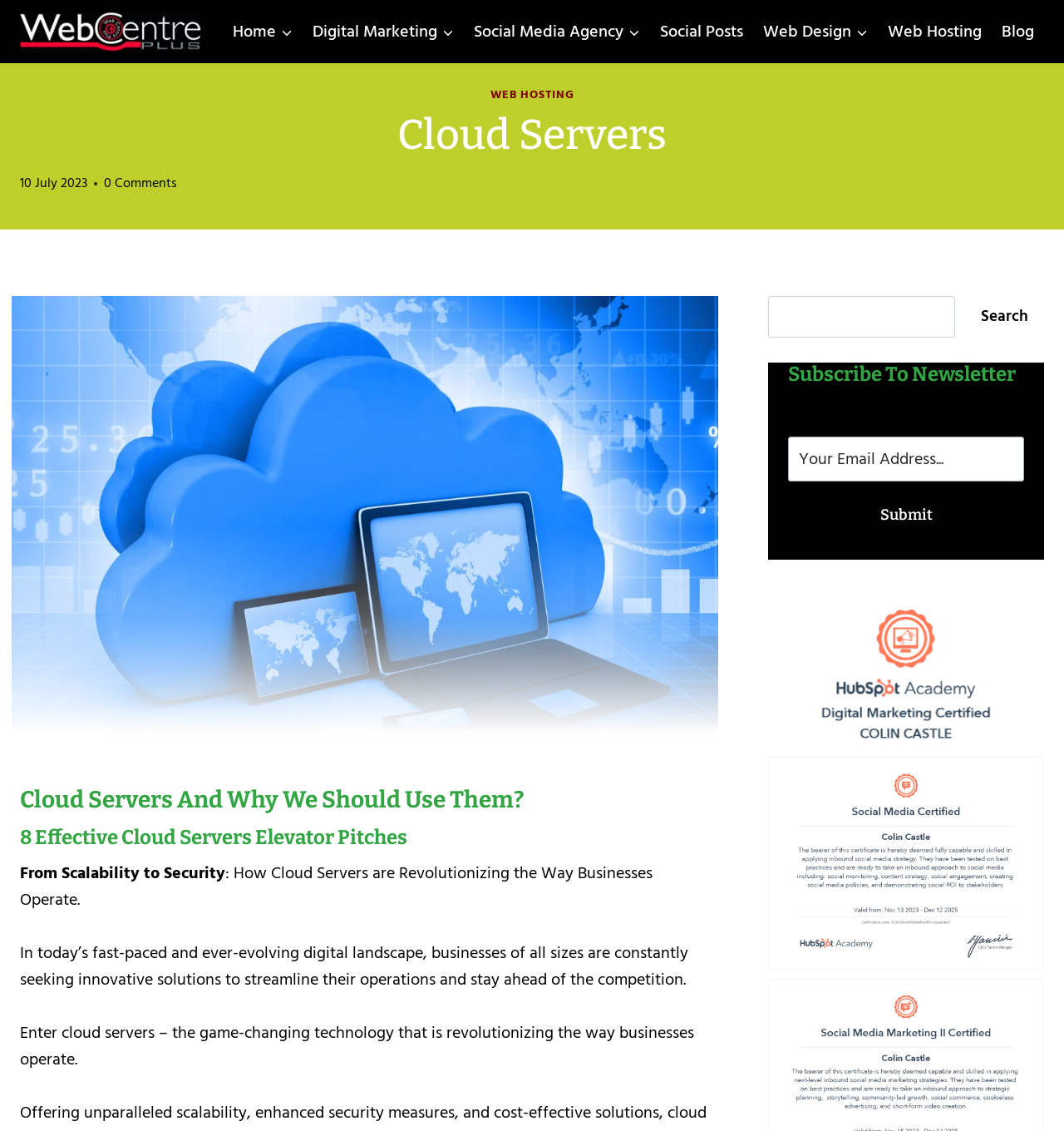Based on the image, please elaborate on the answer to the following question:
What is the date mentioned in the article?

I analyzed the content of the webpage and found a time element that displays the date '10 July 2023', which is likely the publication date of the article.